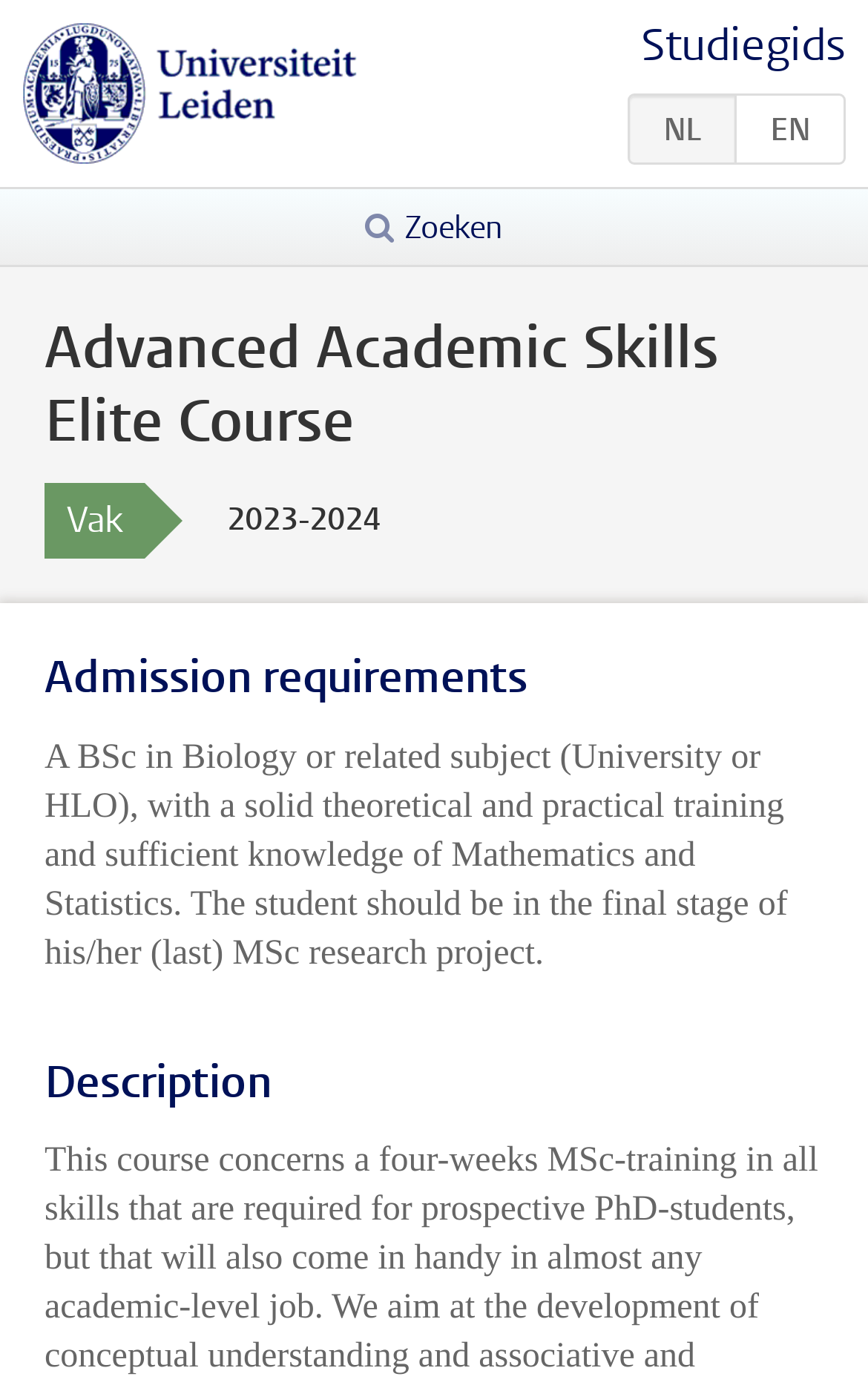Could you please study the image and provide a detailed answer to the question:
How many headings are present?

There are three headings present on the webpage: 'Advanced Academic Skills Elite Course', 'Admission requirements', and 'Description'.